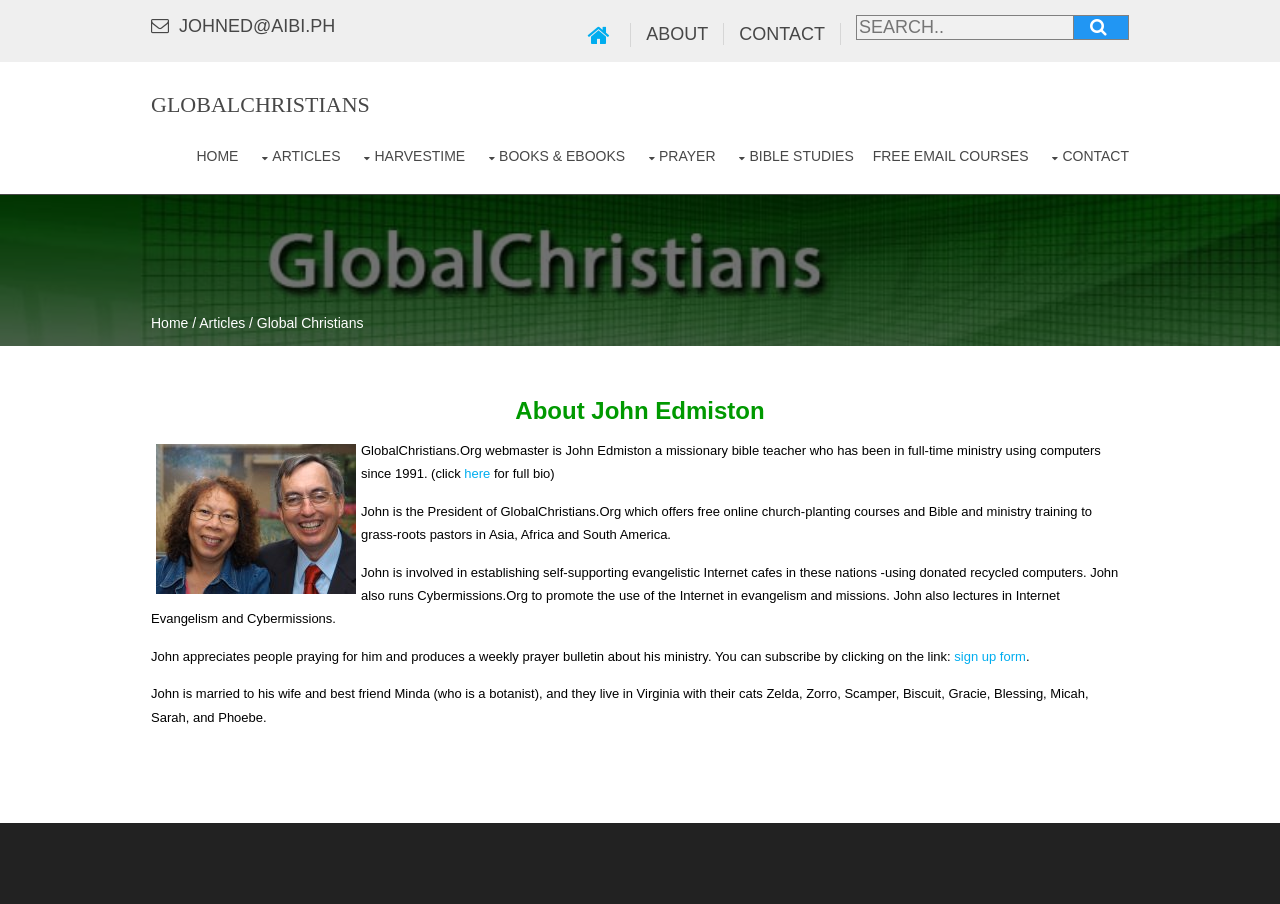Identify the bounding box coordinates for the element that needs to be clicked to fulfill this instruction: "Learn more about John Edmiston". Provide the coordinates in the format of four float numbers between 0 and 1: [left, top, right, bottom].

[0.363, 0.516, 0.383, 0.532]